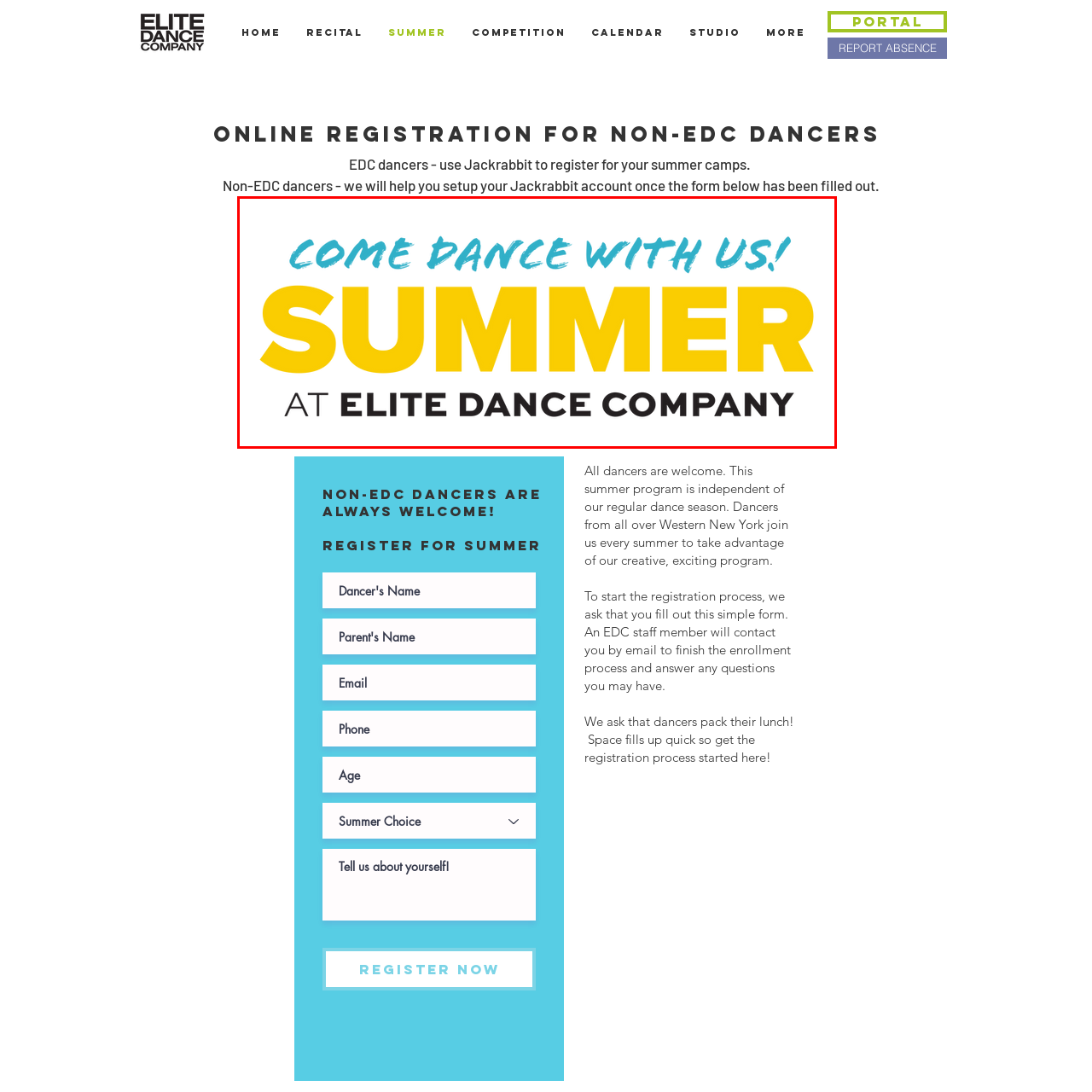Direct your attention to the red-outlined image and answer the question in a word or phrase: What is the color of the word 'SUMMER'?

bright yellow